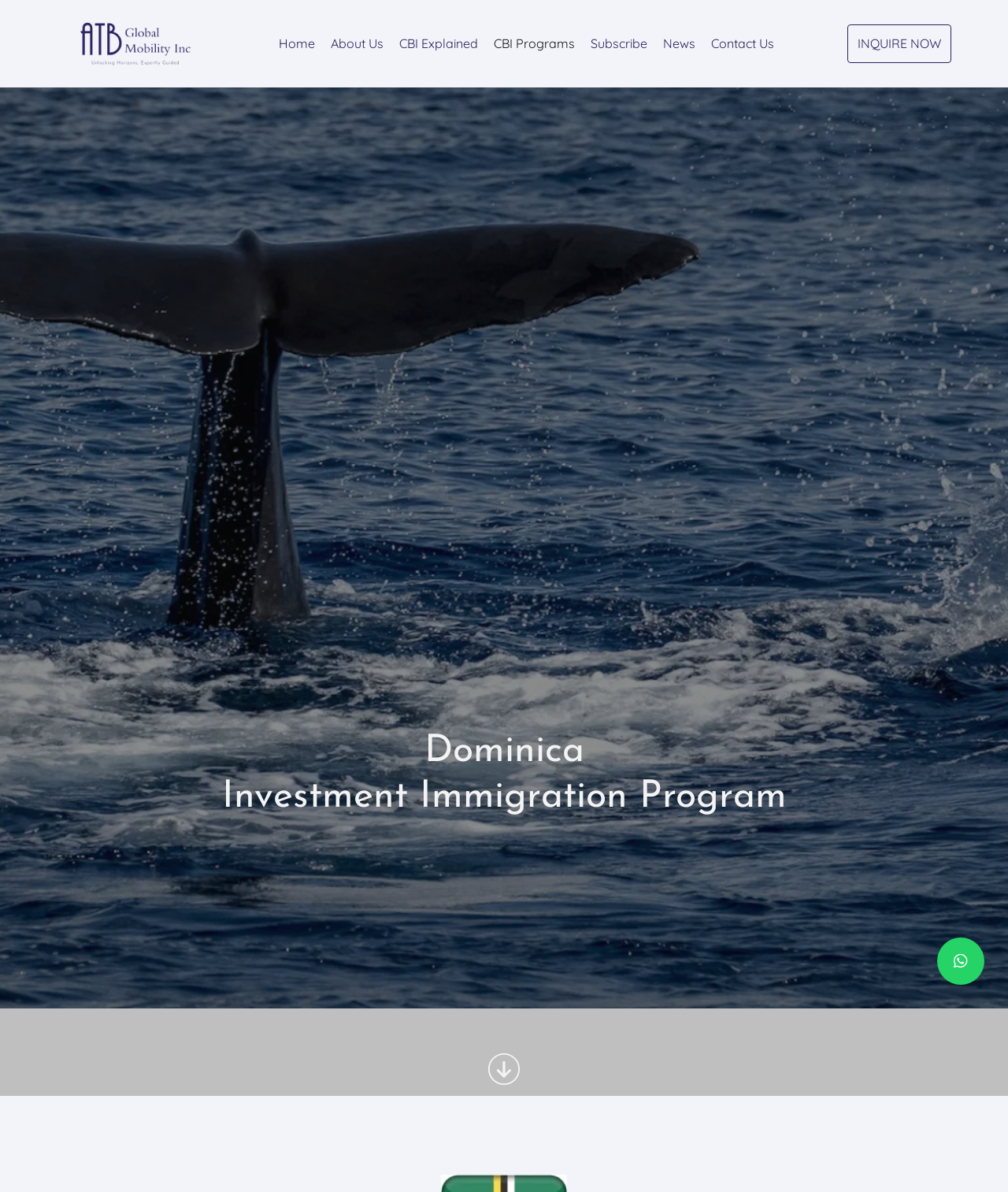Kindly determine the bounding box coordinates for the area that needs to be clicked to execute this instruction: "Click on the 'Home' link".

[0.269, 0.021, 0.32, 0.052]